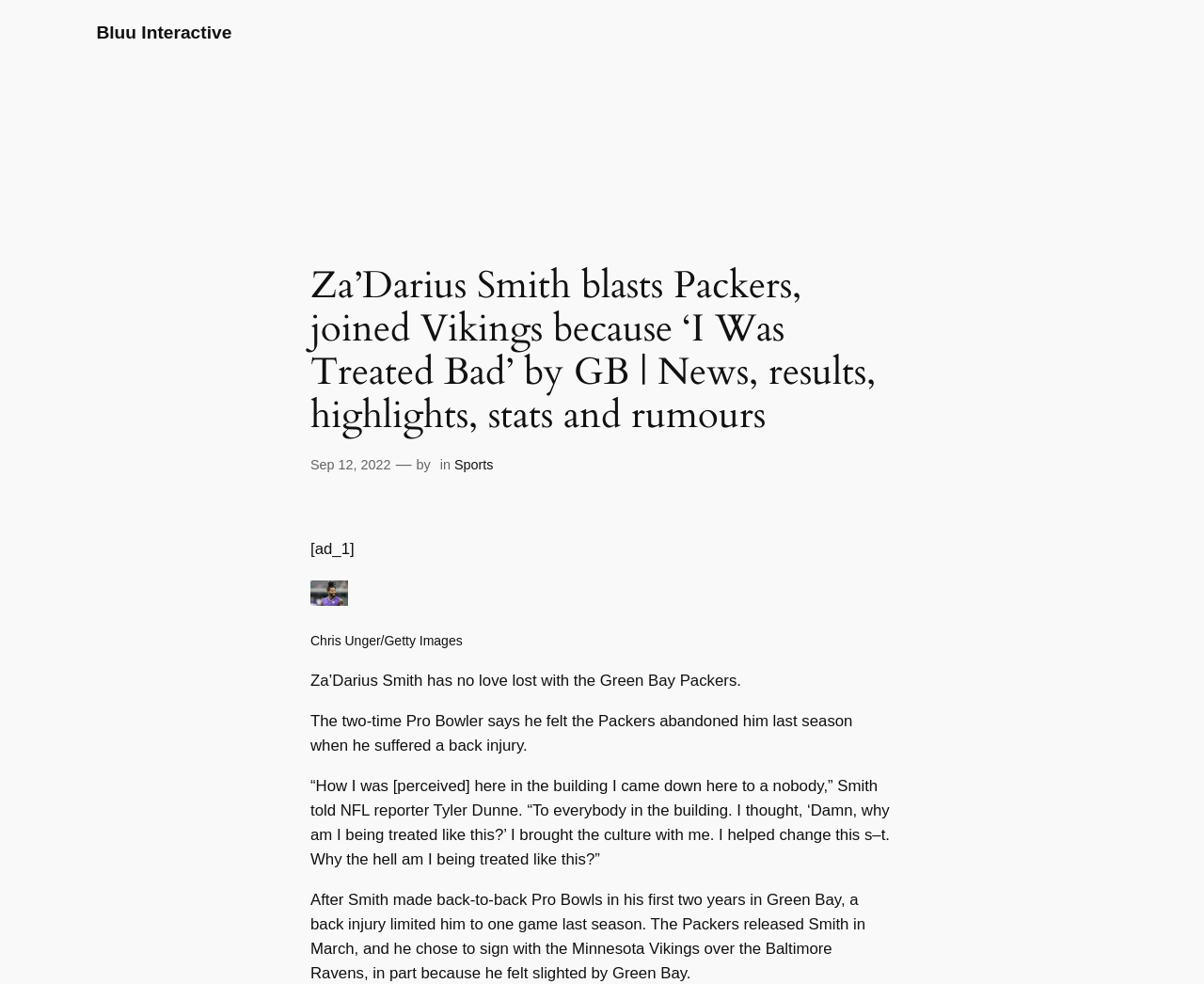Given the description of the UI element: "Bluu Interactive", predict the bounding box coordinates in the form of [left, top, right, bottom], with each value being a float between 0 and 1.

[0.08, 0.023, 0.192, 0.043]